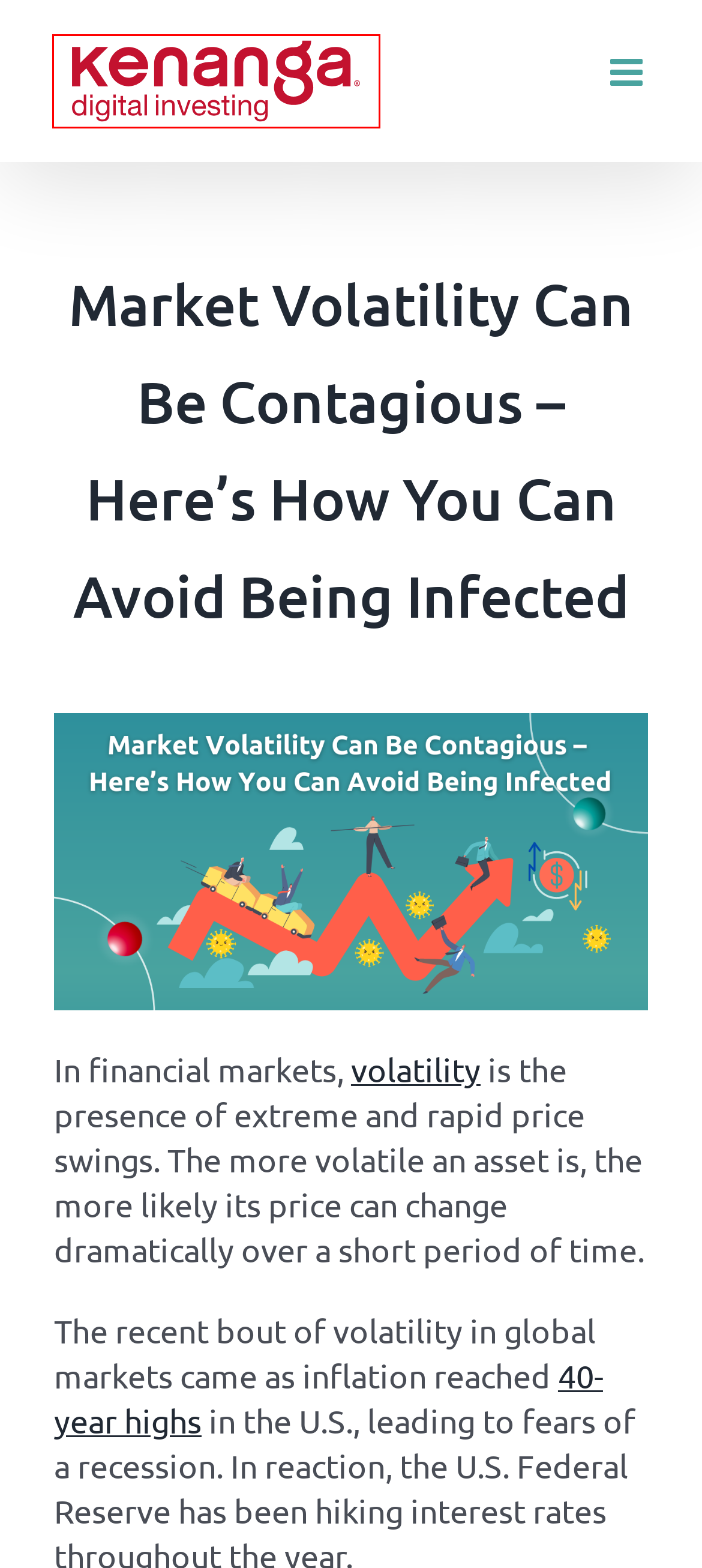Given a screenshot of a webpage with a red bounding box, please pick the webpage description that best fits the new webpage after clicking the element inside the bounding box. Here are the candidates:
A. What Are ETF’s & Why Investors Should Care? - Kenanga Digital Investing
B. Account Opening Agreement - Kenanga Digital Investing
C. Notice and Disclaimer - Kenanga Digital Investing
D. KDI Home page - Kenanga Digital Investing
E. Terms and Conditions of KDI Campaigns - Kenanga Digital Investing
F. Contact Us - Kenanga Digital Investing
G. A.I. And You: How A.I. Can Help Your Investment Portfolio
H. Federal Reserve rate hike: How raising interest rates slows inflation

D